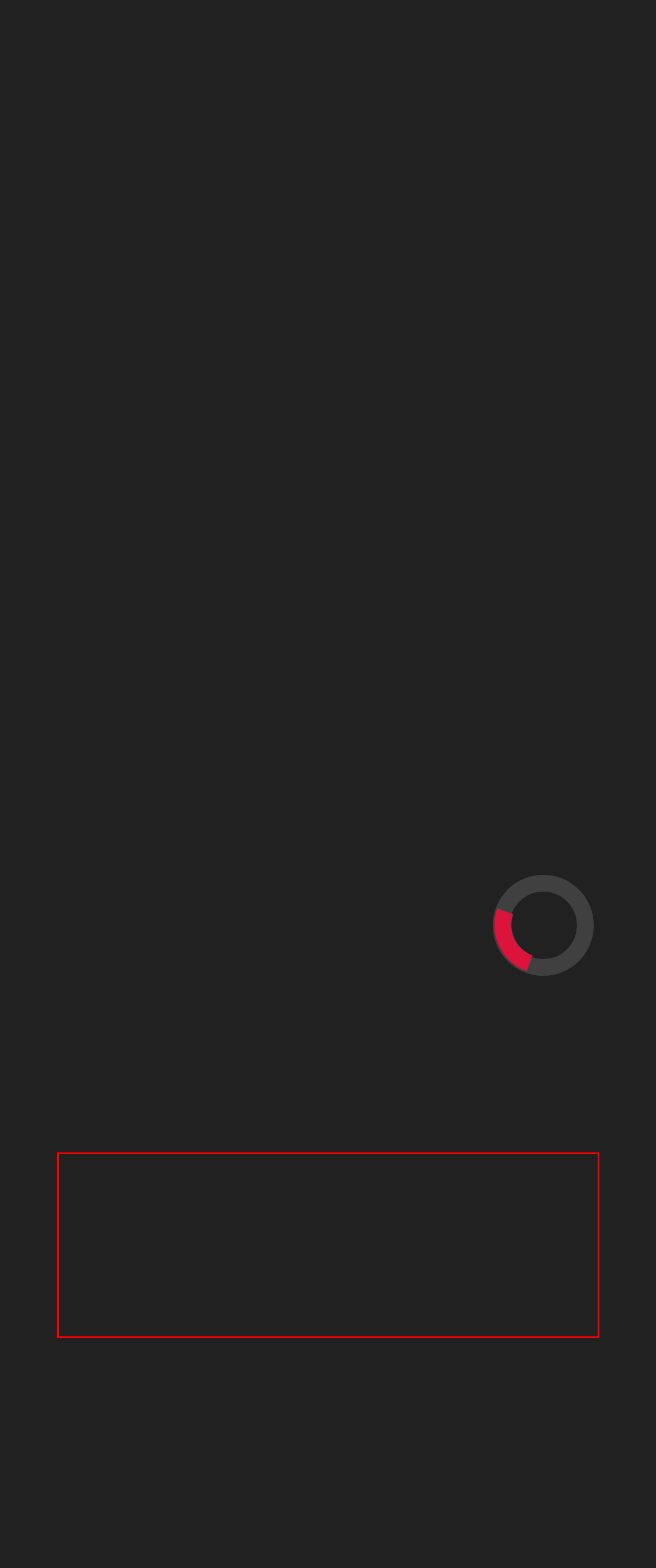Using the provided screenshot of a webpage, recognize and generate the text found within the red rectangle bounding box.

The Tennessee women’s soccer team lost a close game, 2-1, to #2 Virginia in the Lady Vols’ first matchup of the Virginia Nike Soccer Classic on Friday.